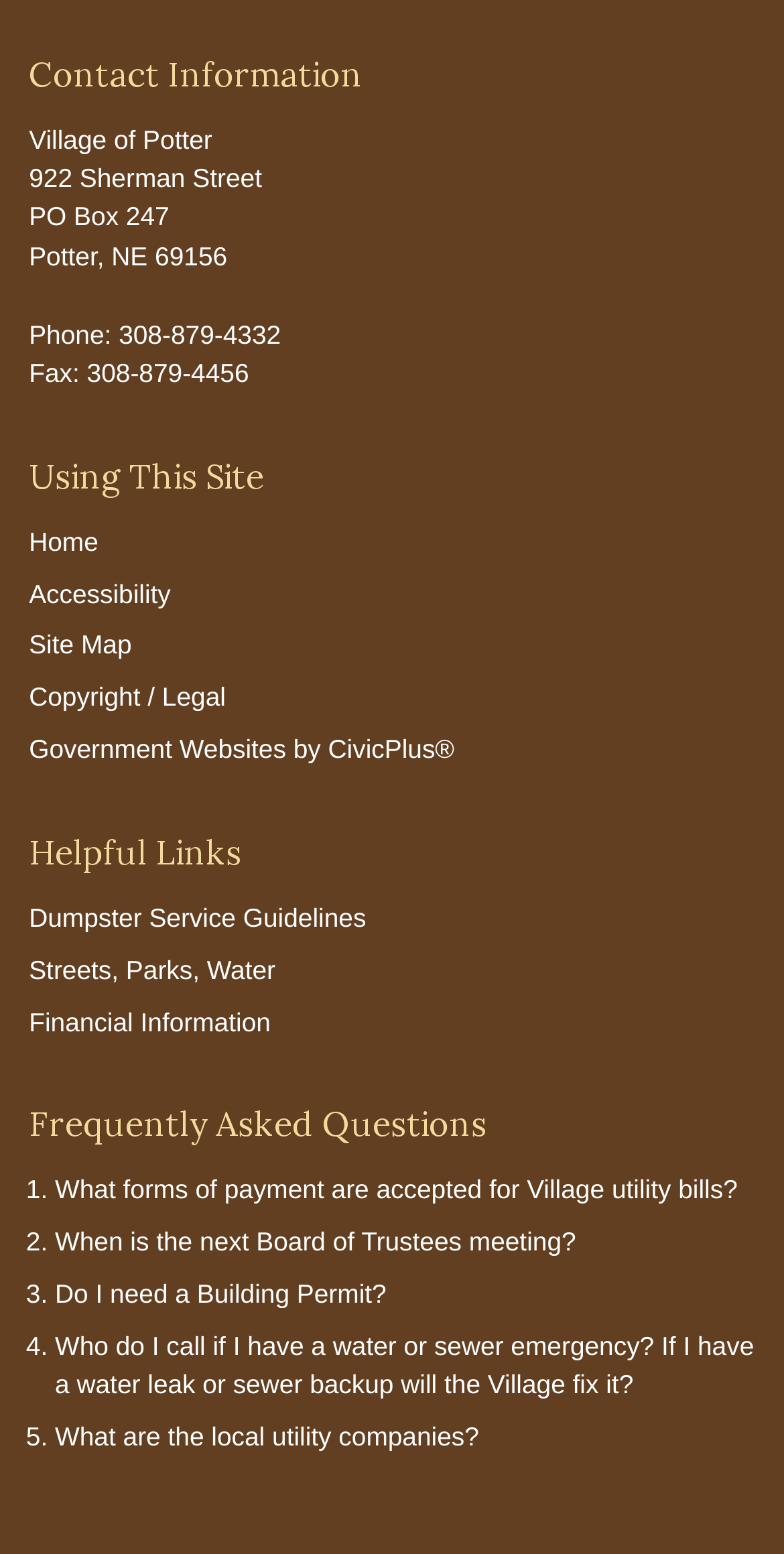Given the content of the image, can you provide a detailed answer to the question?
What are the links under the 'Helpful Links' region?

I found the links by looking at the 'Helpful Links' region, where it lists several links, including 'Dumpster Service Guidelines', 'Streets, Parks, Water', and 'Financial Information'.